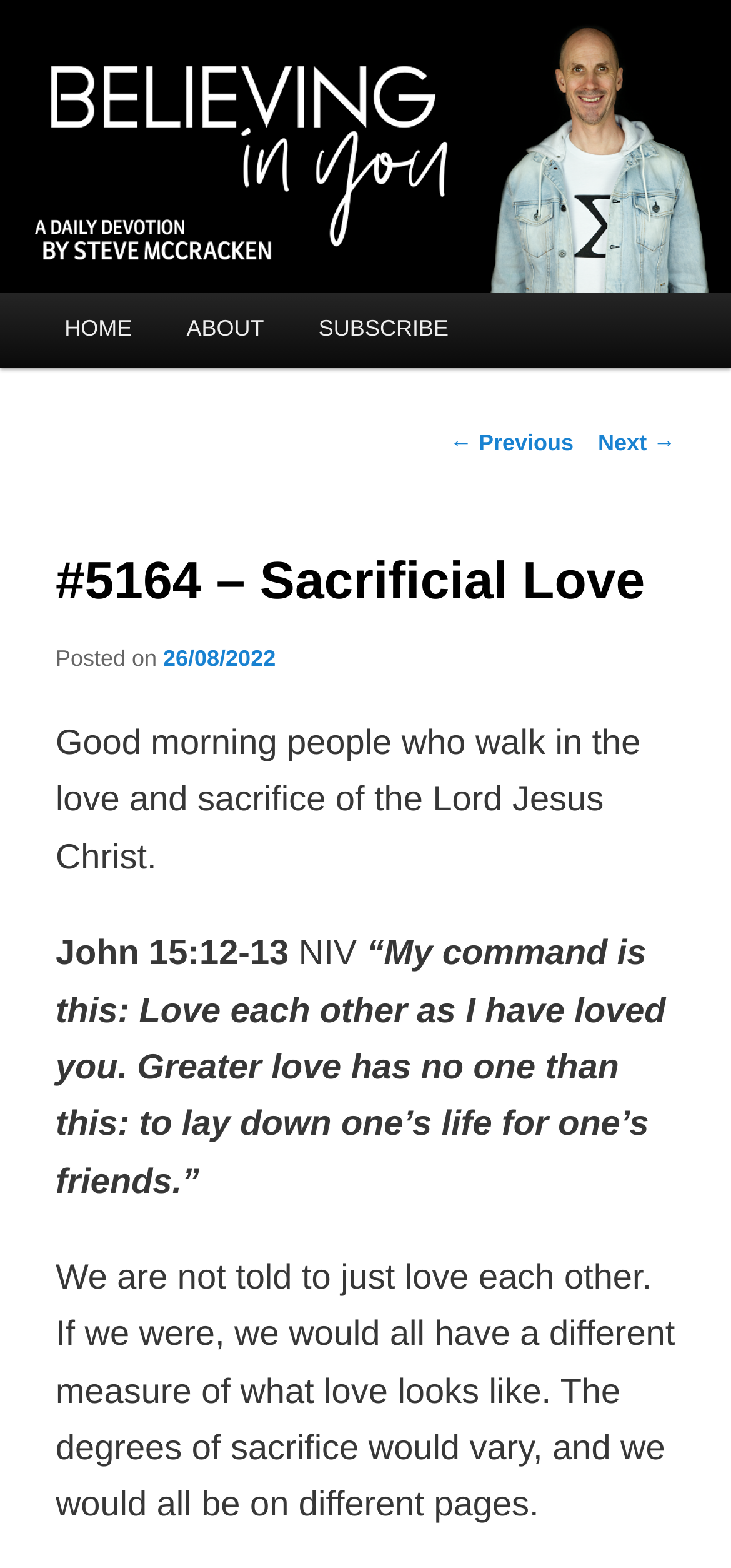Determine the bounding box coordinates of the clickable element necessary to fulfill the instruction: "Click on the '← Previous' link". Provide the coordinates as four float numbers within the 0 to 1 range, i.e., [left, top, right, bottom].

[0.615, 0.274, 0.785, 0.291]